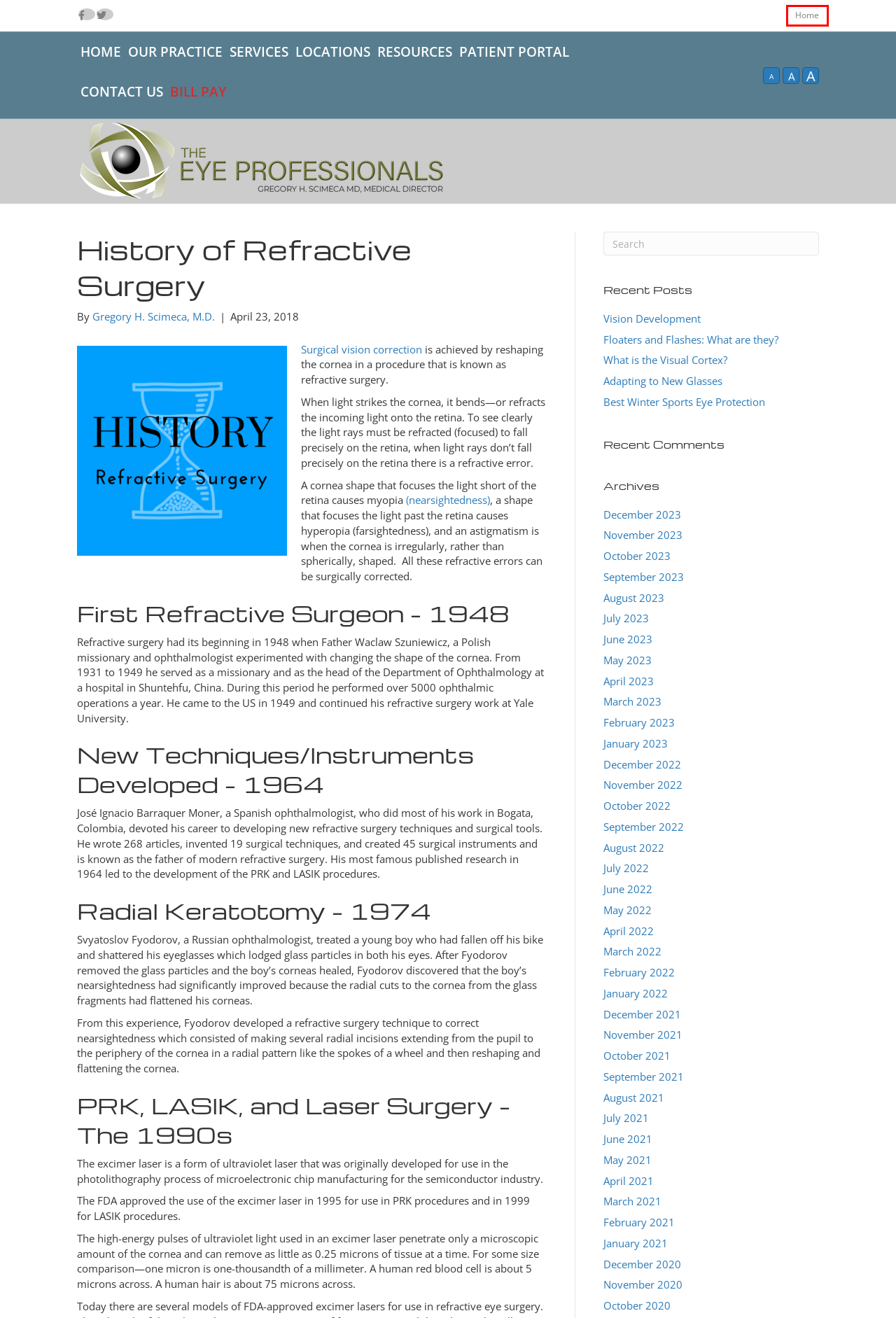You have a screenshot of a webpage with a red bounding box around an element. Choose the best matching webpage description that would appear after clicking the highlighted element. Here are the candidates:
A. November, 2022 - Board Certified Eye Doctors | Burlington Bucks County Millville
B. February, 2022 - Board Certified Eye Doctors | Burlington Bucks County Millville
C. October, 2020 - Board Certified Eye Doctors | Burlington Bucks County Millville
D. Adapting to New Glasses - Board Certified Eye Doctors | Burlington Bucks County Millville
E. Home - Board Certified Eye Doctors | Burlington Bucks County Millville
F. June, 2023 - Board Certified Eye Doctors | Burlington Bucks County Millville
G. January, 2023 - Board Certified Eye Doctors | Burlington Bucks County Millville
H. Our Procedures & Services - Board Certified Eye Doctors | Burlington Bucks County Millville

E